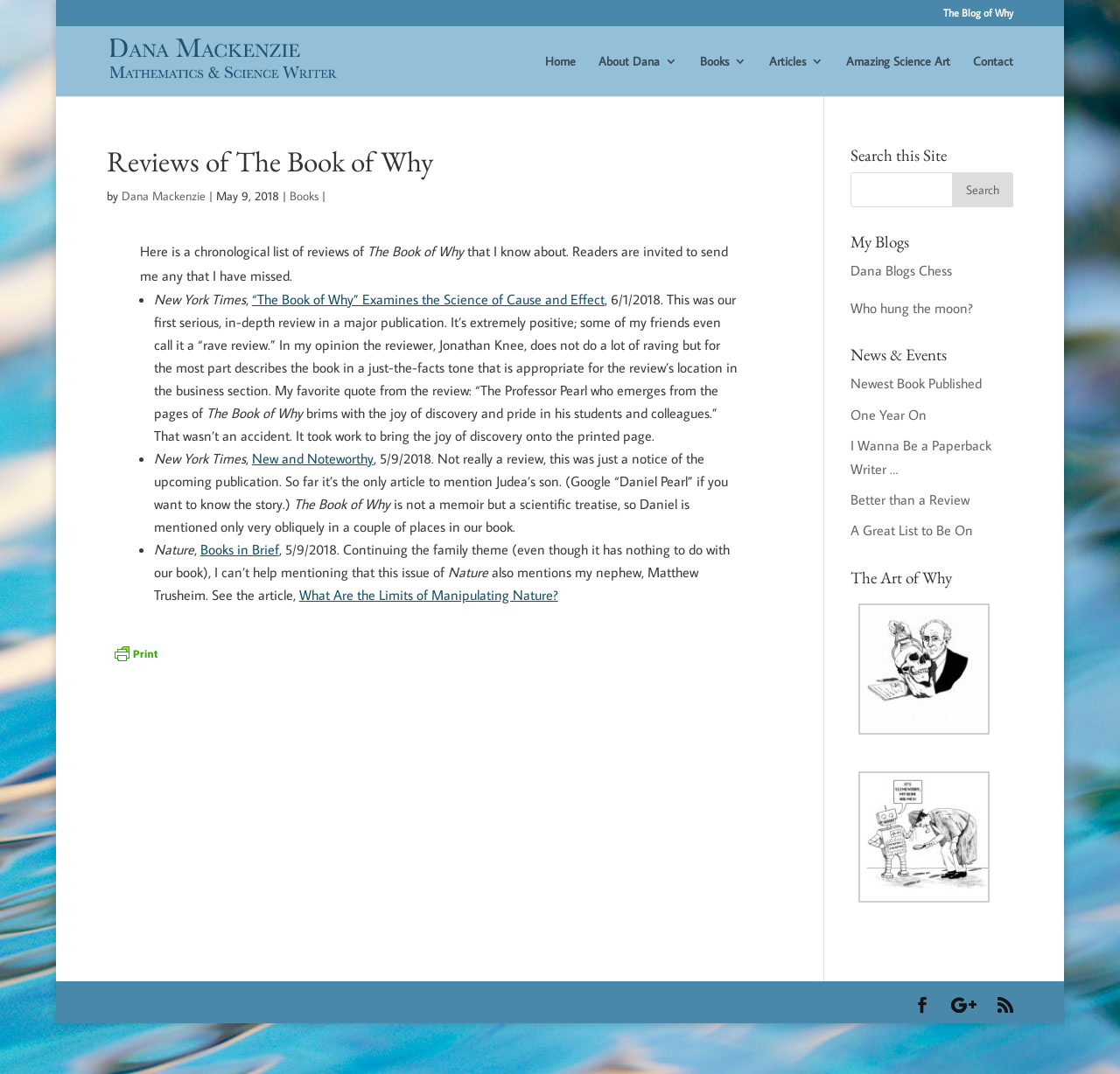Please extract the primary headline from the webpage.

Reviews of The Book of Why